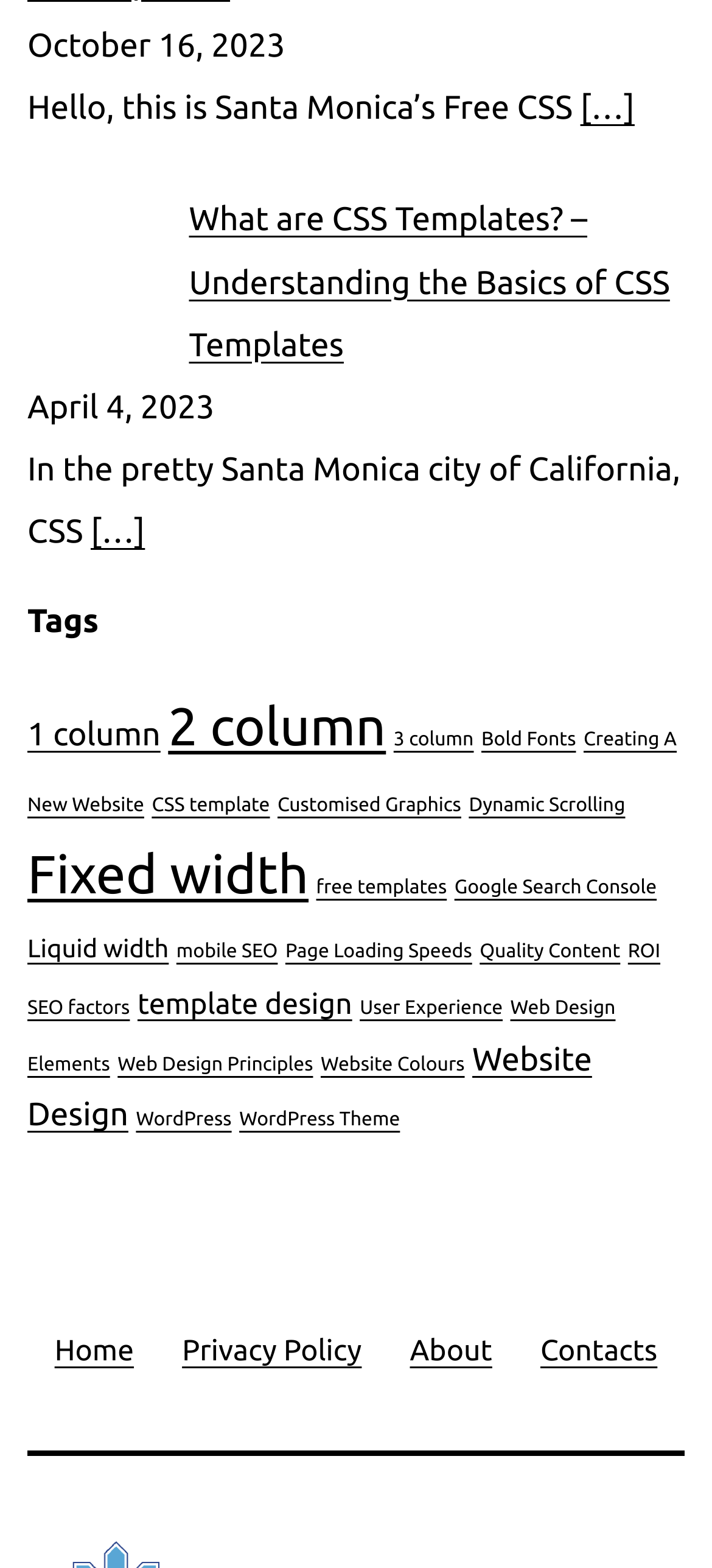Identify the bounding box coordinates of the specific part of the webpage to click to complete this instruction: "Click on the 'What are CSS Templates?' link".

[0.265, 0.129, 0.941, 0.232]